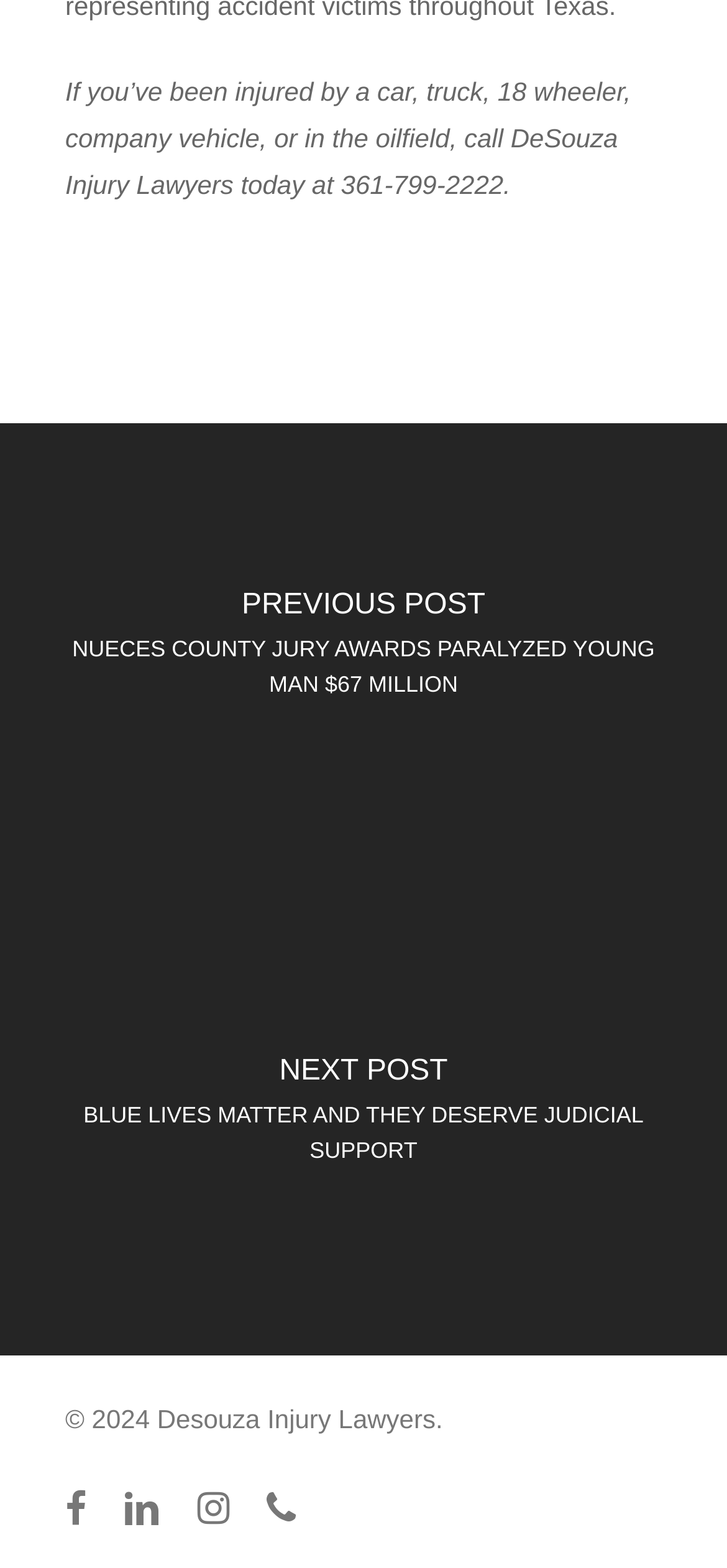Using the information shown in the image, answer the question with as much detail as possible: What is the year of the copyright mentioned at the bottom of the webpage?

The year of the copyright can be found in the static text at the bottom of the webpage, which says '© 2024 Desouza Injury Lawyers.'